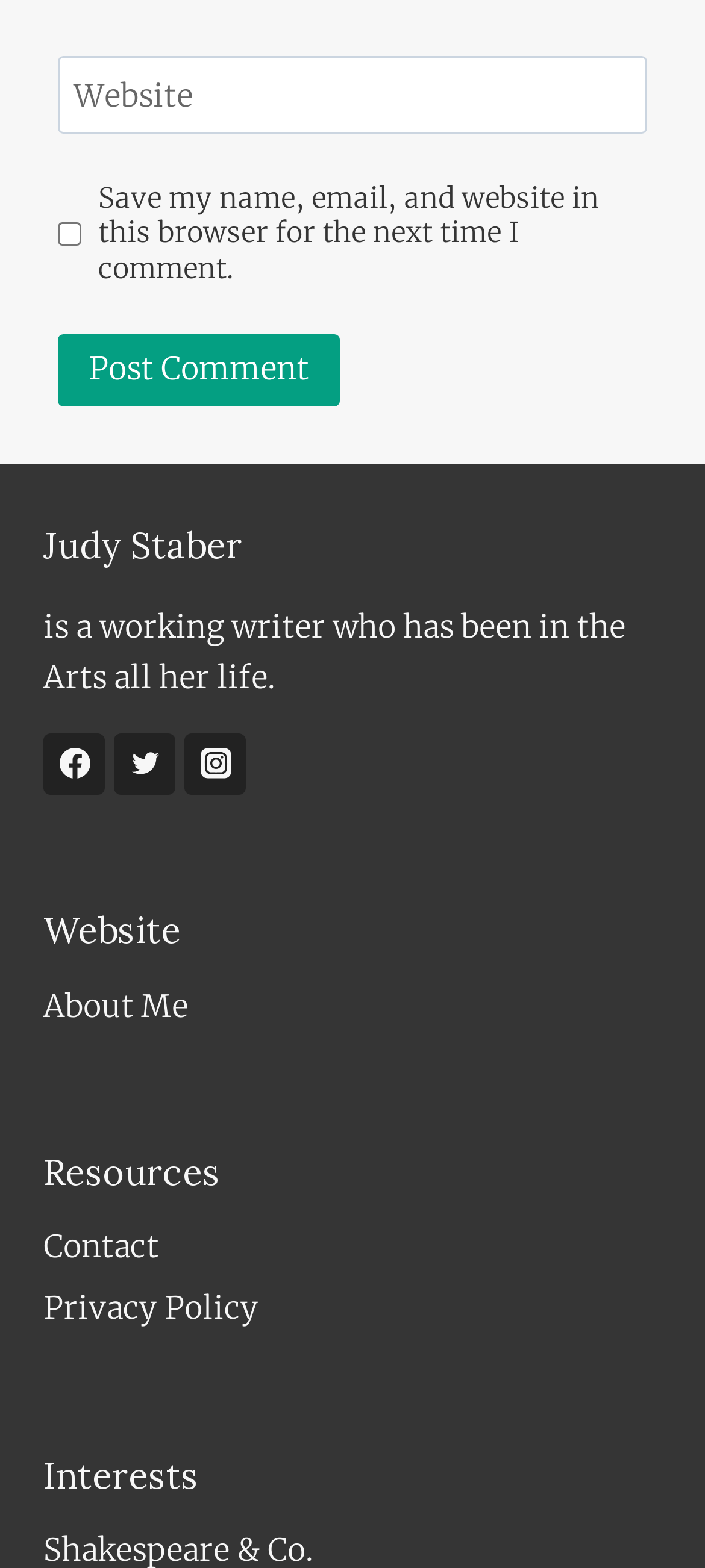What is the purpose of the checkbox? Please answer the question using a single word or phrase based on the image.

Save comment info